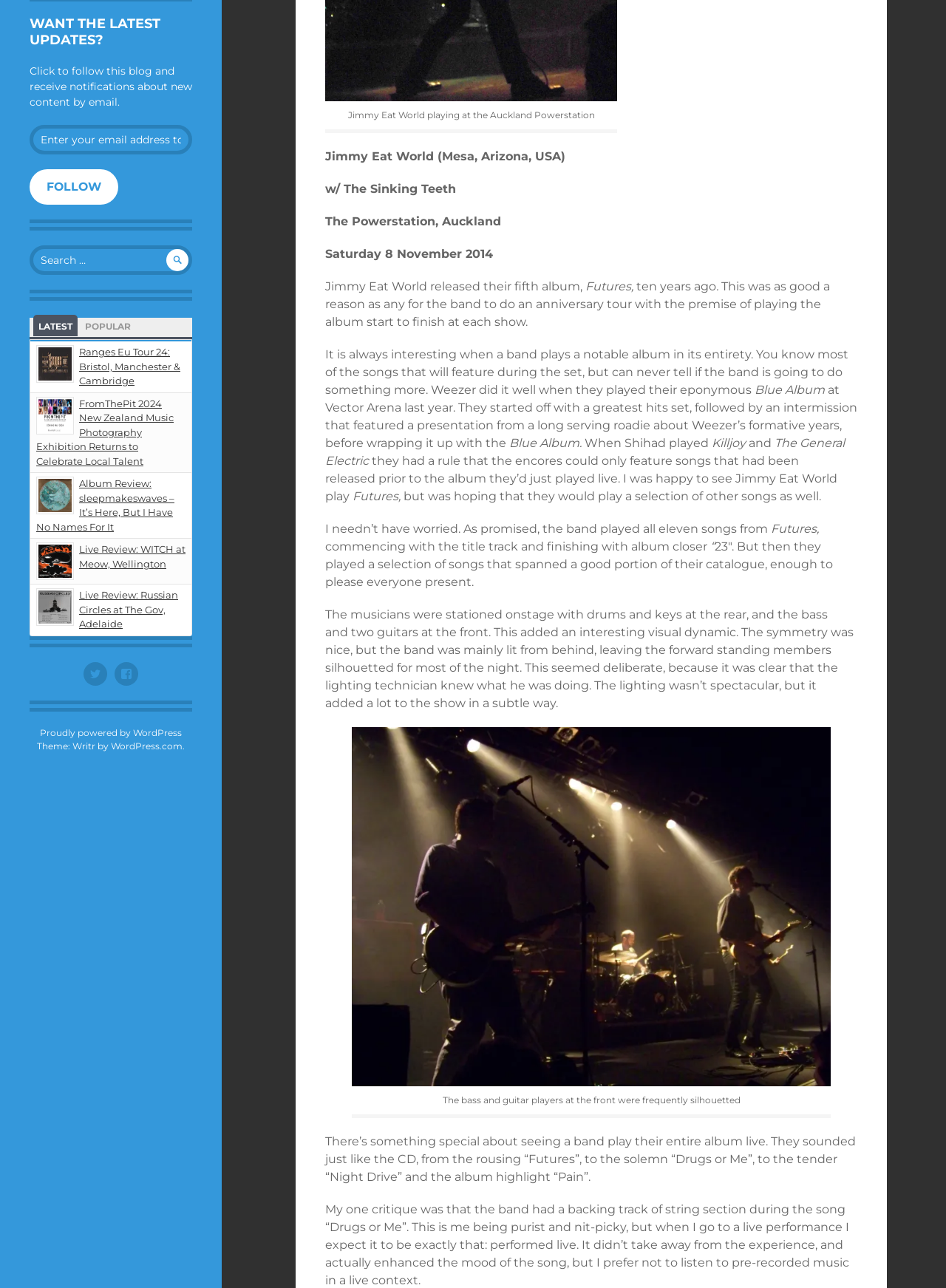Please find the bounding box for the following UI element description. Provide the coordinates in (top-left x, top-left y, bottom-right x, bottom-right y) format, with values between 0 and 1: parent_node: Search for: value=""

[0.176, 0.194, 0.199, 0.211]